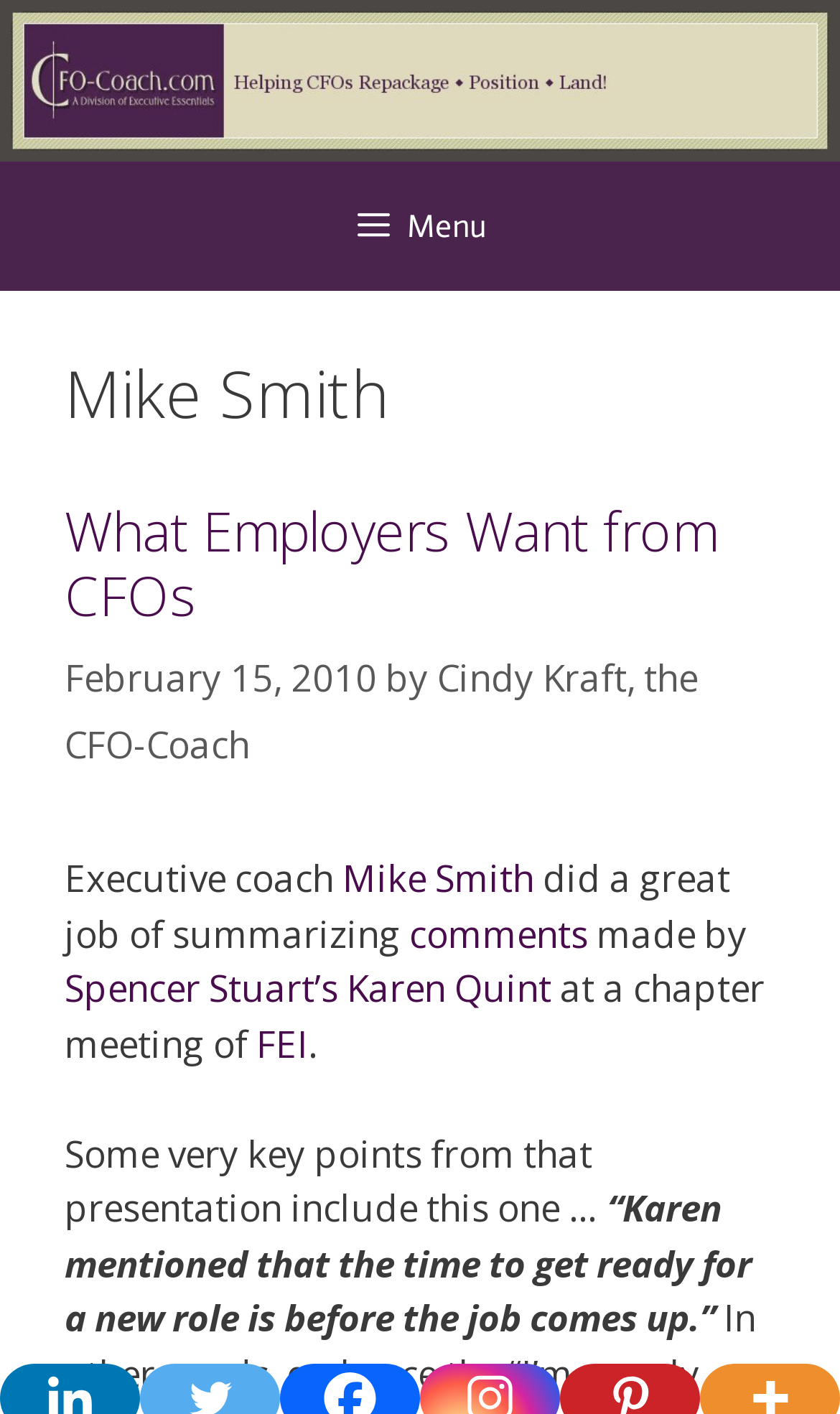Could you find the bounding box coordinates of the clickable area to complete this instruction: "Open the menu"?

[0.0, 0.115, 1.0, 0.206]